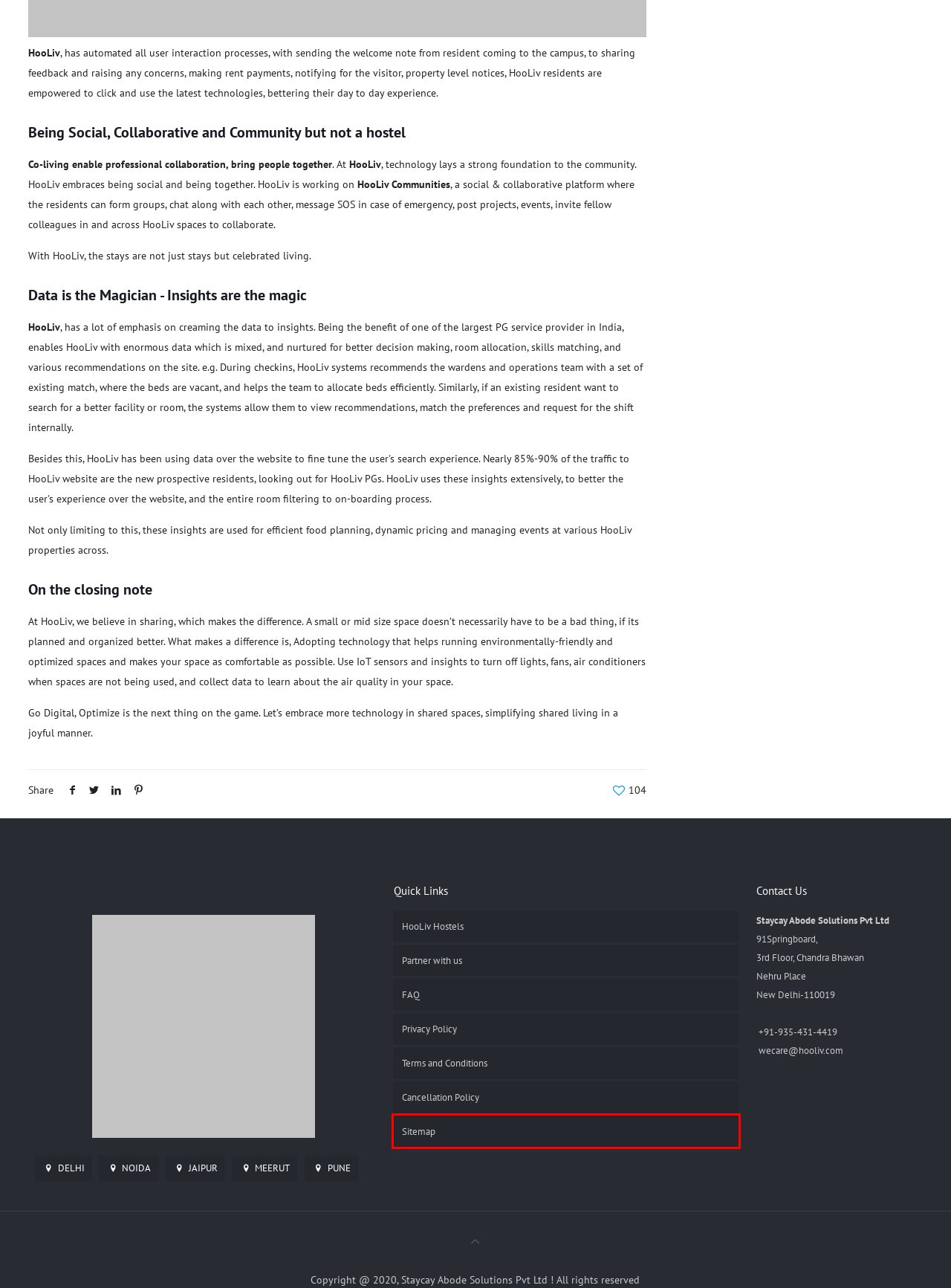You are provided with a screenshot of a webpage that includes a red rectangle bounding box. Please choose the most appropriate webpage description that matches the new webpage after clicking the element within the red bounding box. Here are the candidates:
A. FAQ – Hooliv
B. HooLiv Coliving in Delhi- Best Hostels in Delhi for Boys/Girls
C. Partner with us – Hooliv
D. Hostels – Hooliv
E. sitemap – Hooliv
F. Terms and Conditions – Hooliv
G. HooLiv Hostels in Meerut- Best Hostels in Meerut for Boys/Girls
H. HooLiv Bed/Room Cancellation Policy – Hooliv

E